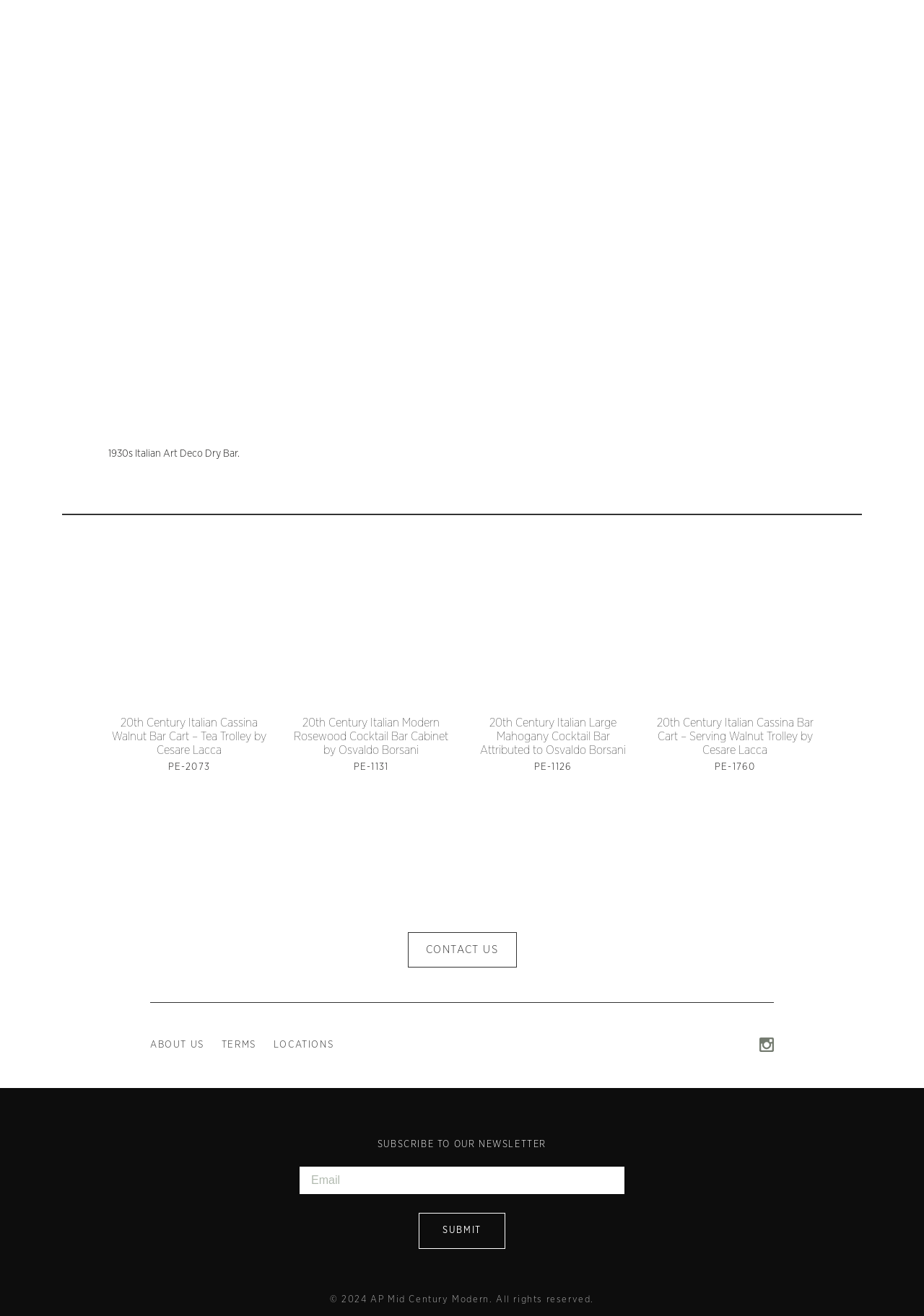Please locate the bounding box coordinates of the element that should be clicked to complete the given instruction: "Click the link to view 20th Century Italian Modern Rosewood Cocktail Bar Cabinet by Osvaldo Borsani".

[0.318, 0.545, 0.485, 0.574]